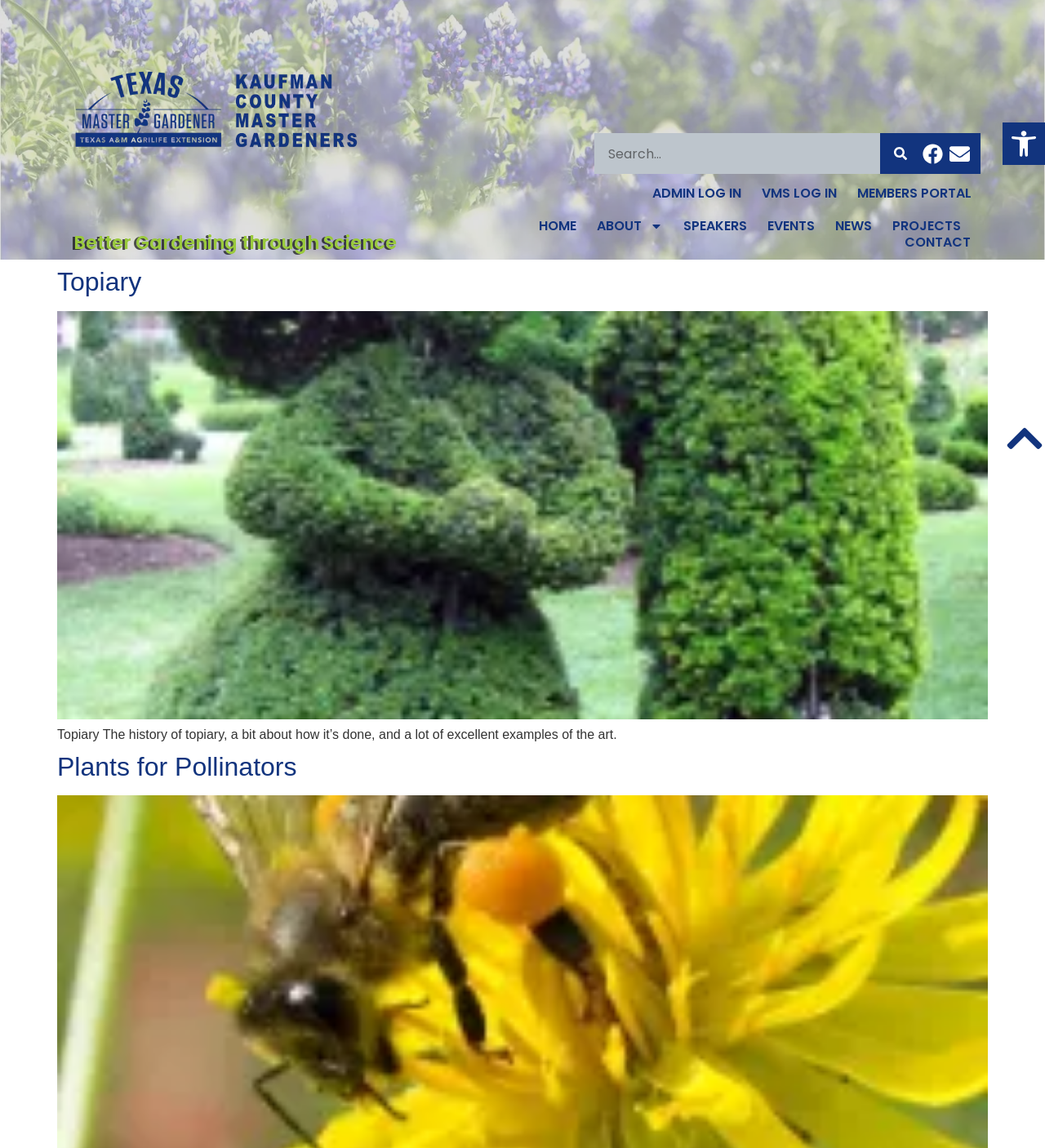Determine the bounding box coordinates of the section to be clicked to follow the instruction: "Read about topiary". The coordinates should be given as four float numbers between 0 and 1, formatted as [left, top, right, bottom].

[0.055, 0.232, 0.945, 0.259]